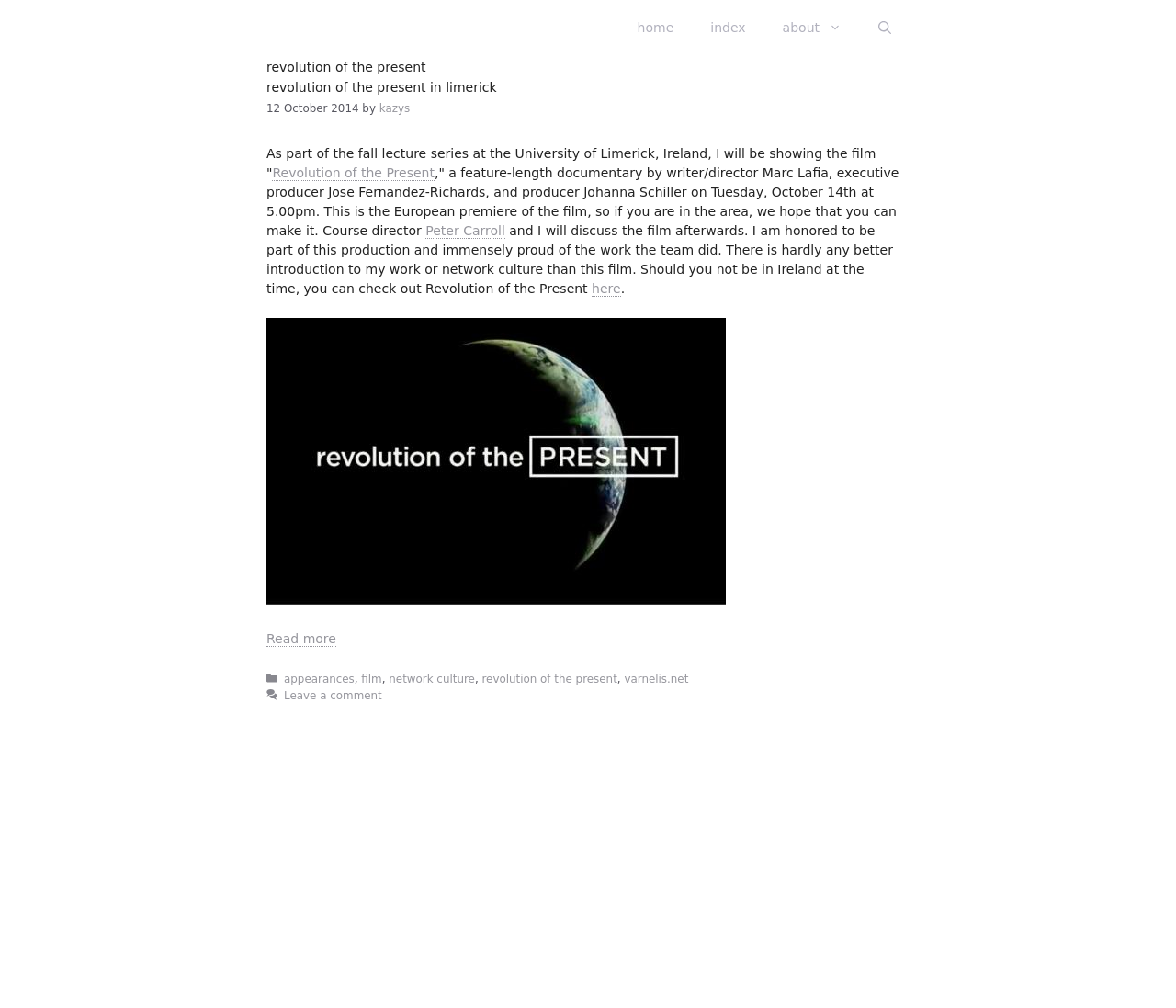Can you specify the bounding box coordinates for the region that should be clicked to fulfill this instruction: "View the 'CAREERS' page".

None